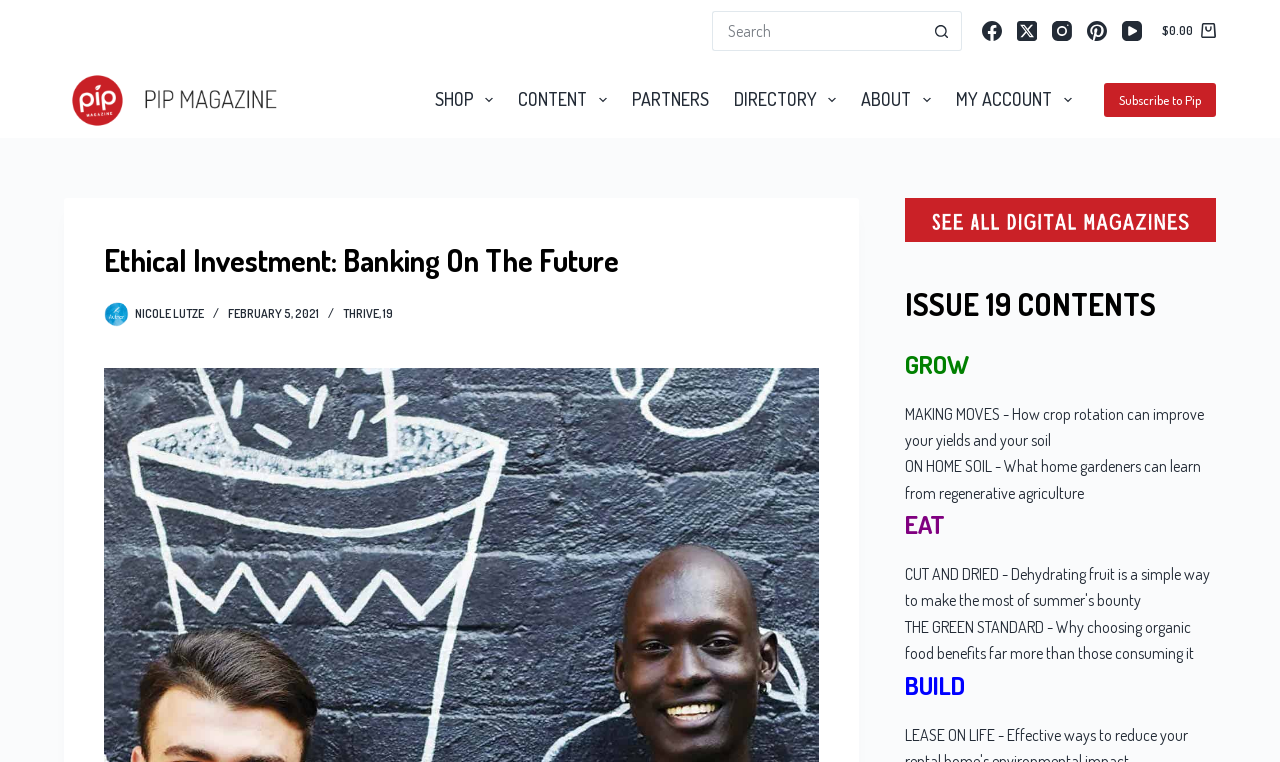Highlight the bounding box coordinates of the region I should click on to meet the following instruction: "View shopping cart".

[0.908, 0.028, 0.95, 0.054]